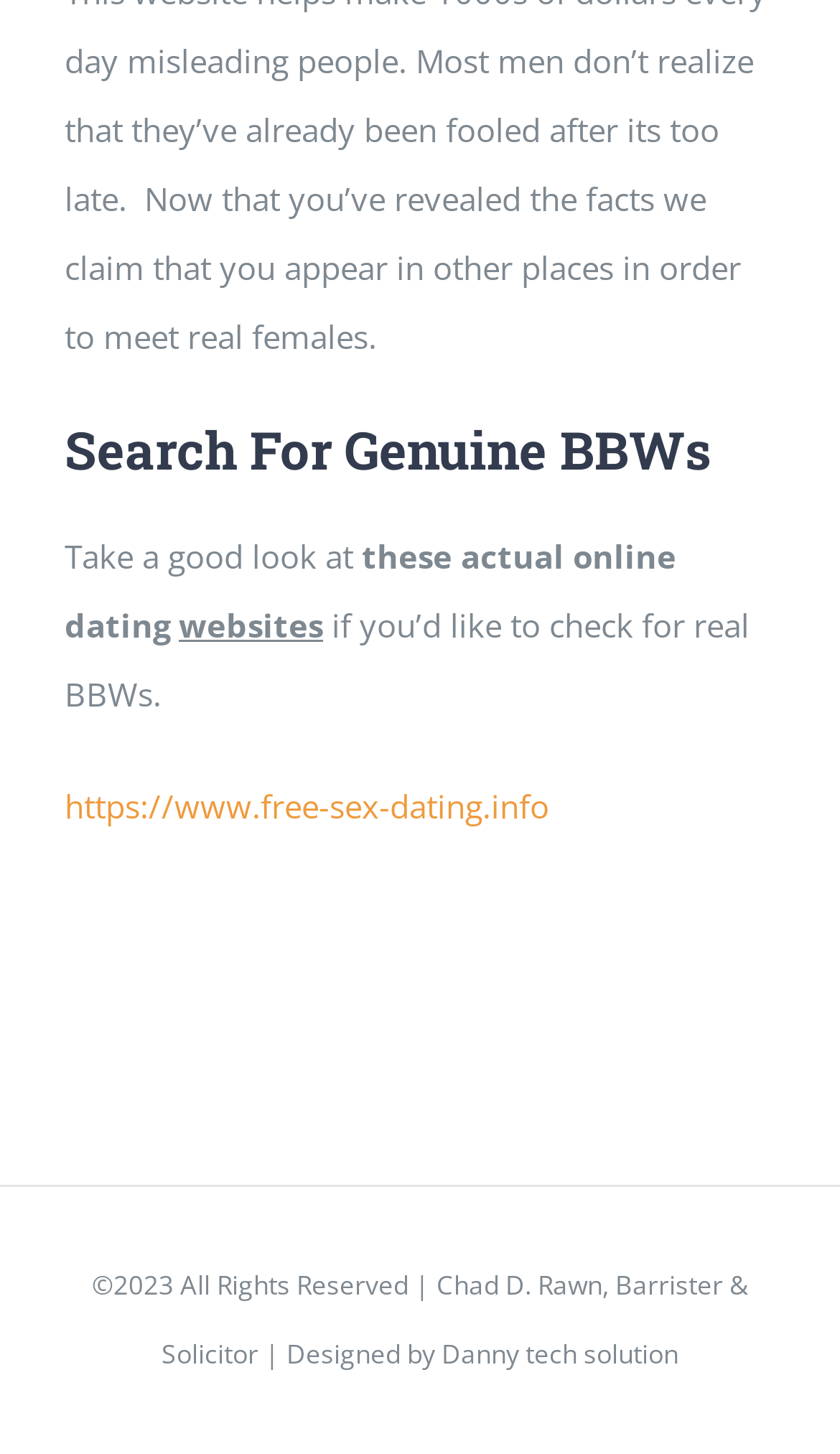Please find the bounding box coordinates in the format (top-left x, top-left y, bottom-right x, bottom-right y) for the given element description. Ensure the coordinates are floating point numbers between 0 and 1. Description: Danny tech solution

[0.526, 0.918, 0.808, 0.944]